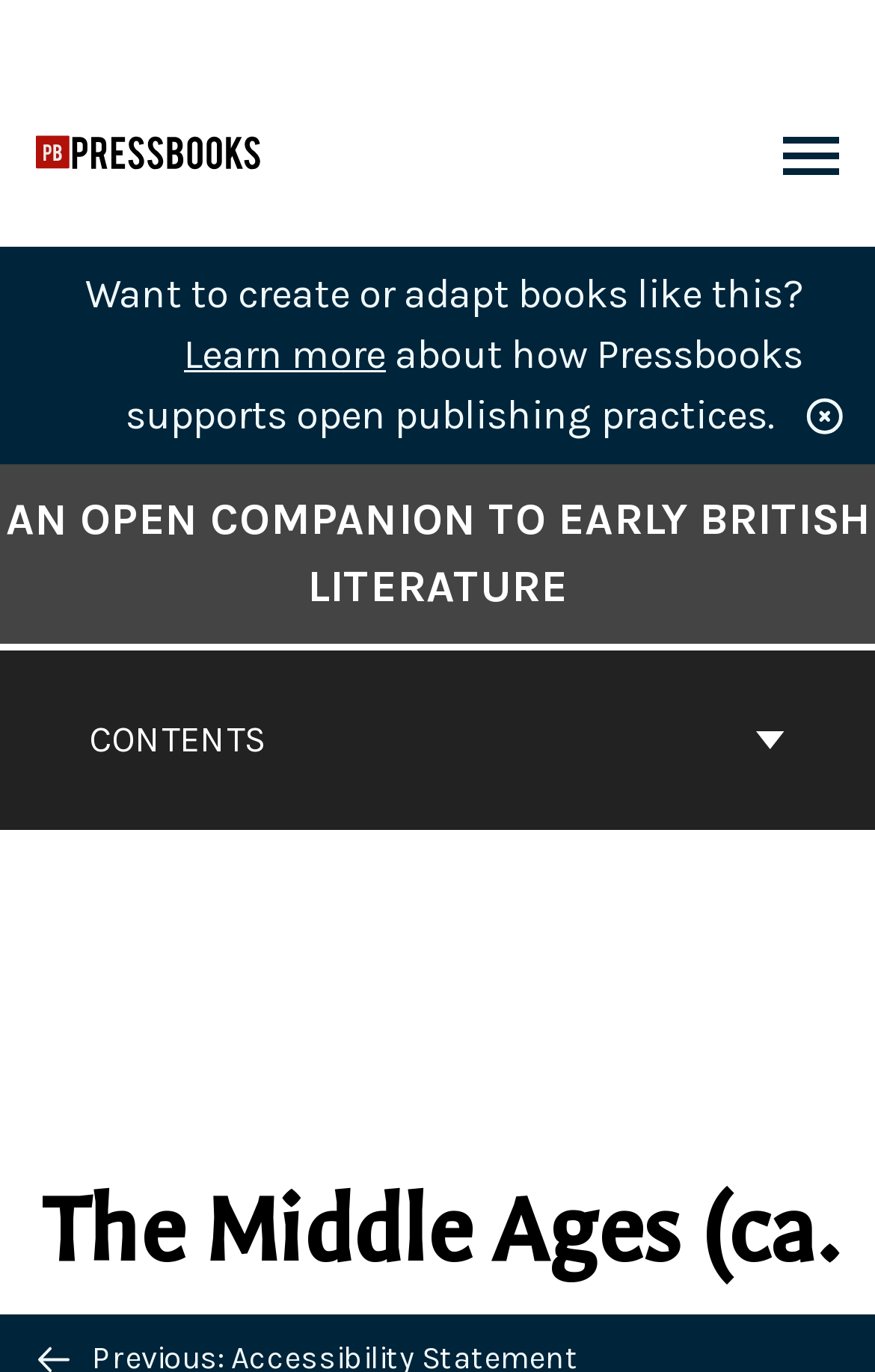What is the name of the book?
Could you please answer the question thoroughly and with as much detail as possible?

I found the answer by looking at the navigation section of the webpage, where it says 'Go to the cover page of An Open Companion to Early British Literature'. This suggests that the book being referred to is 'An Open Companion to Early British Literature'.